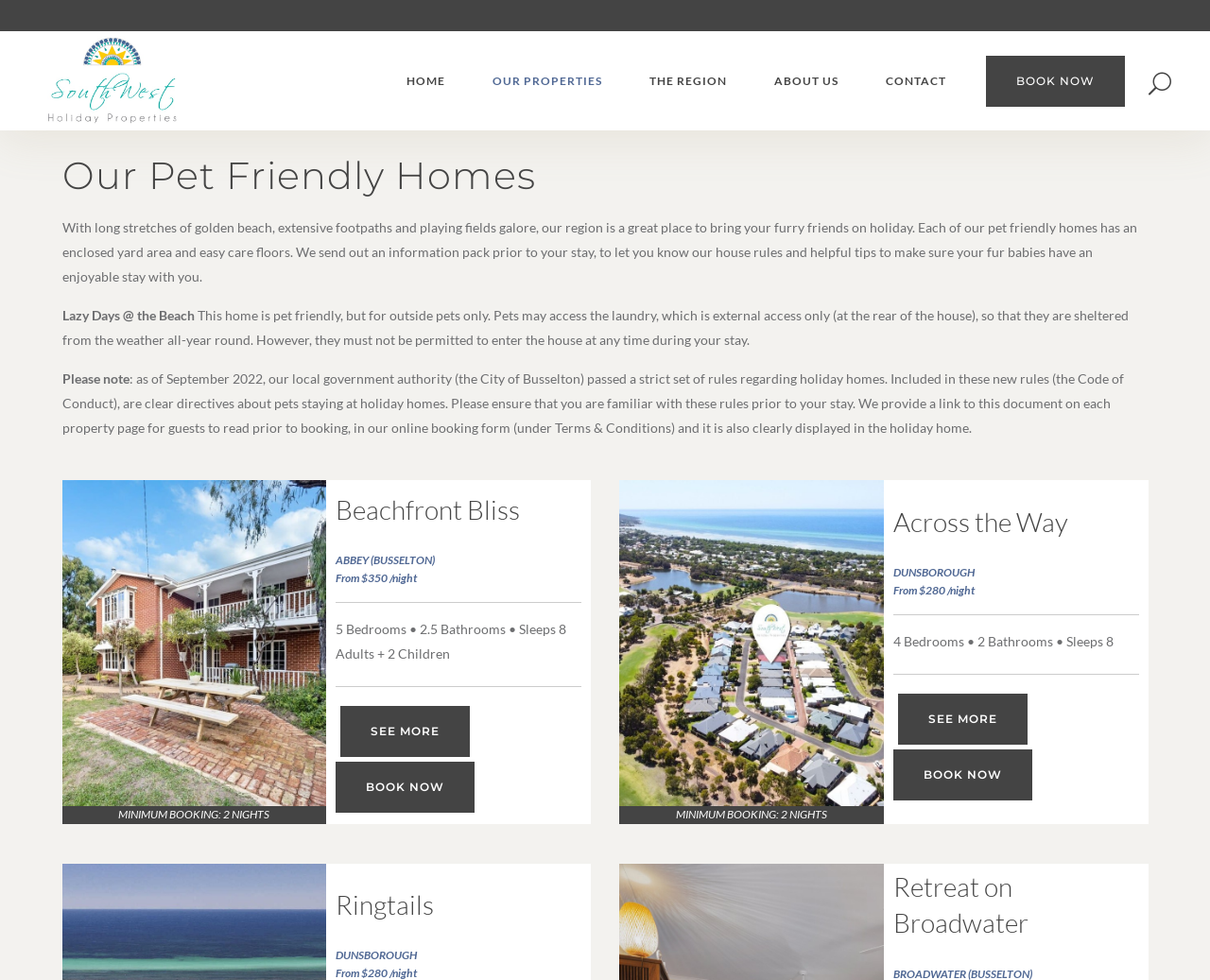Determine the bounding box coordinates of the clickable region to execute the instruction: "Read terms and conditions". The coordinates should be four float numbers between 0 and 1, denoted as [left, top, right, bottom].

[0.07, 0.811, 0.273, 0.844]